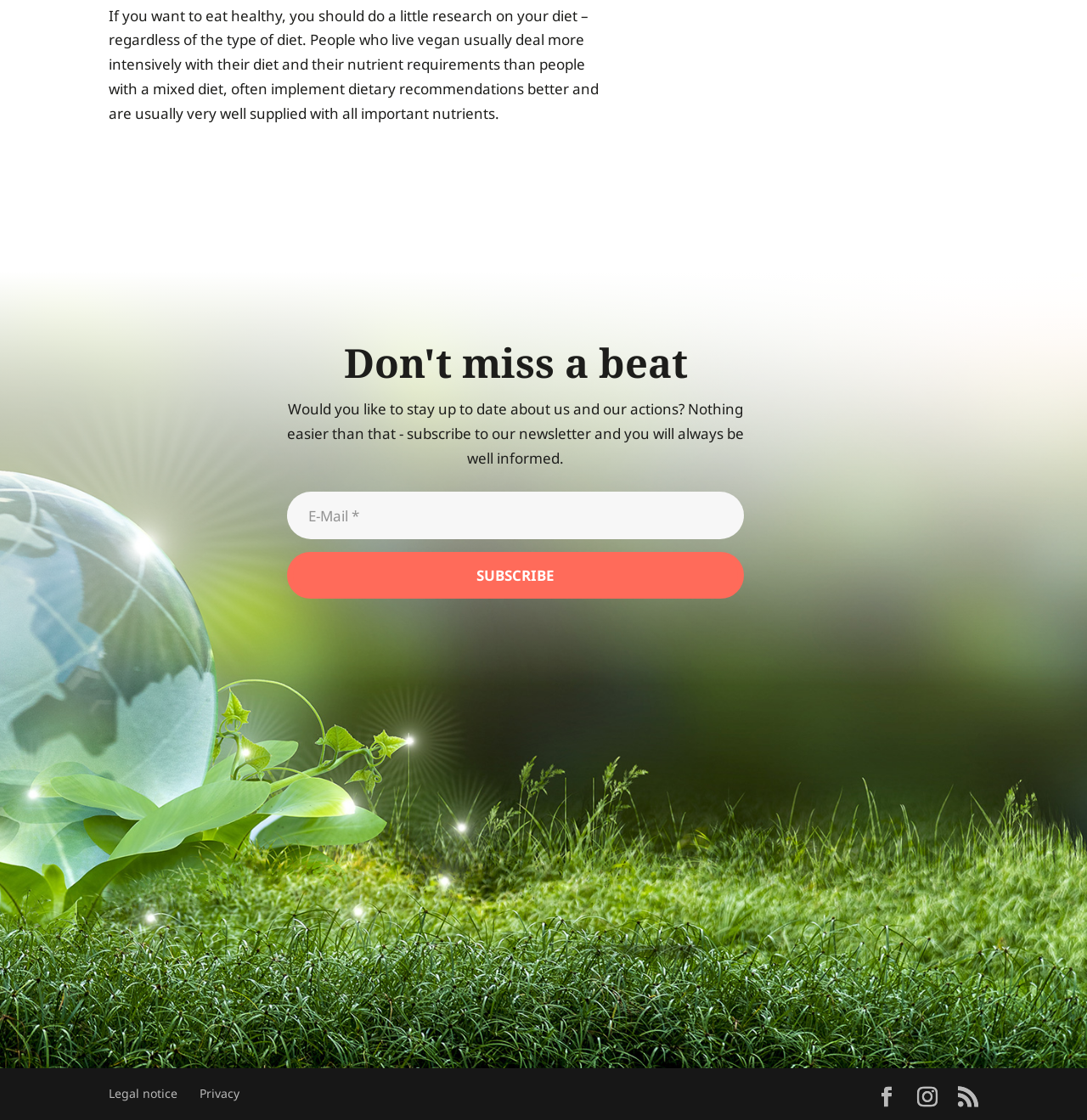How many social media links are available?
Answer briefly with a single word or phrase based on the image.

3